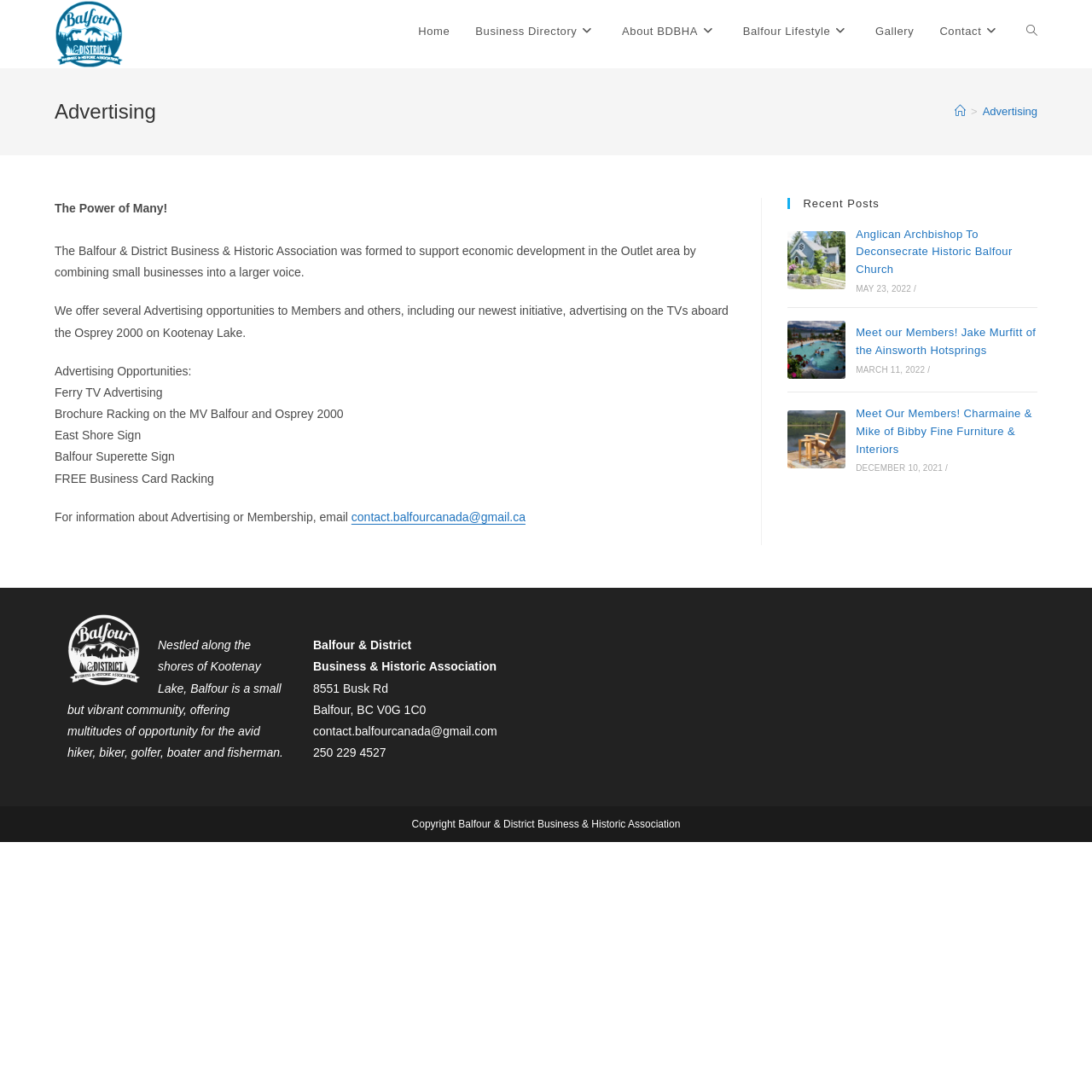Look at the image and write a detailed answer to the question: 
What is the name of the association?

I found the answer by looking at the top-left corner of the webpage, where the logo and name of the association are displayed. The name is 'Balfour & District Business & Historic Association'.